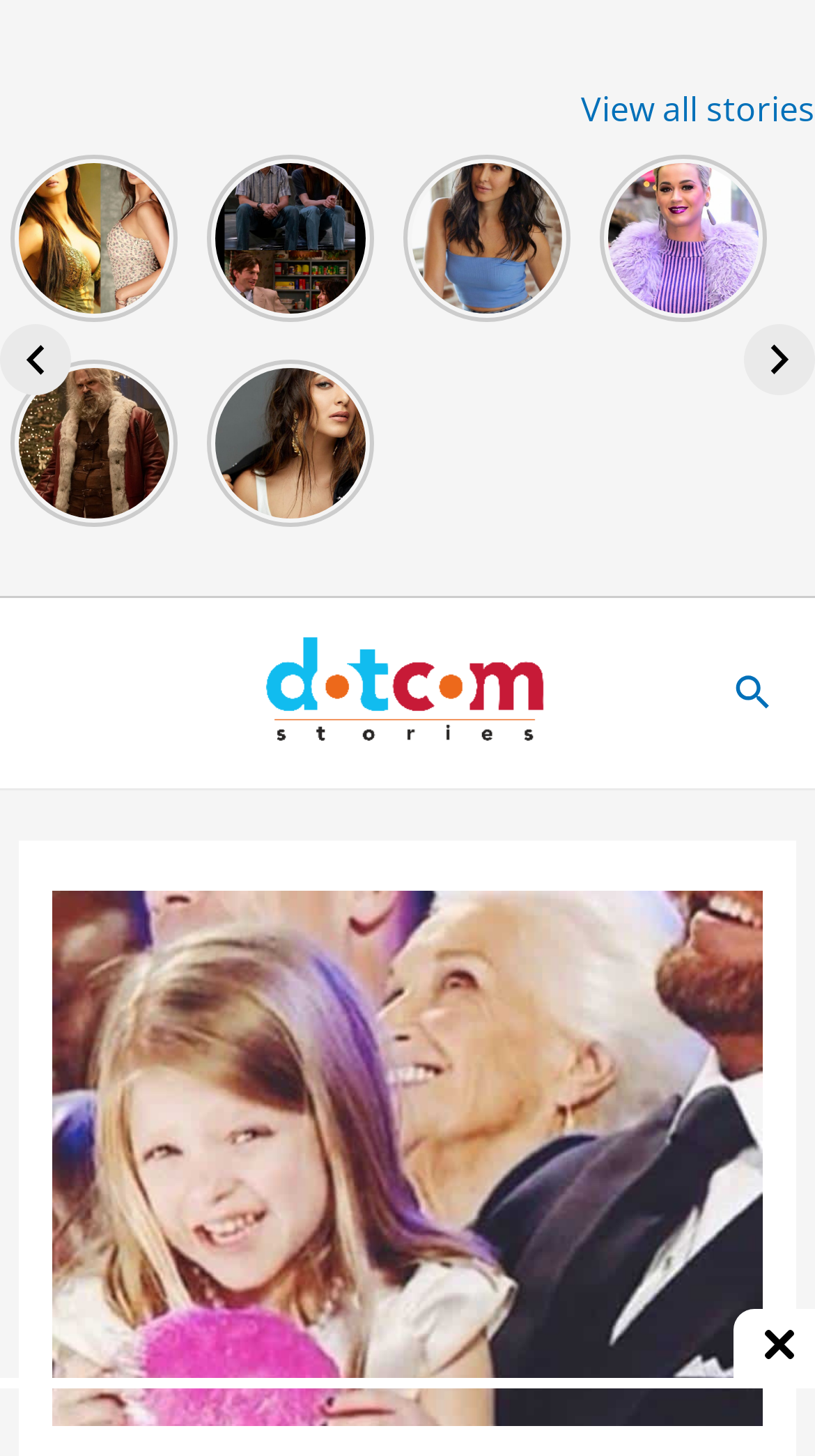Predict the bounding box coordinates of the UI element that matches this description: "Album Preview". The coordinates should be in the format [left, top, right, bottom] with each value between 0 and 1.

None